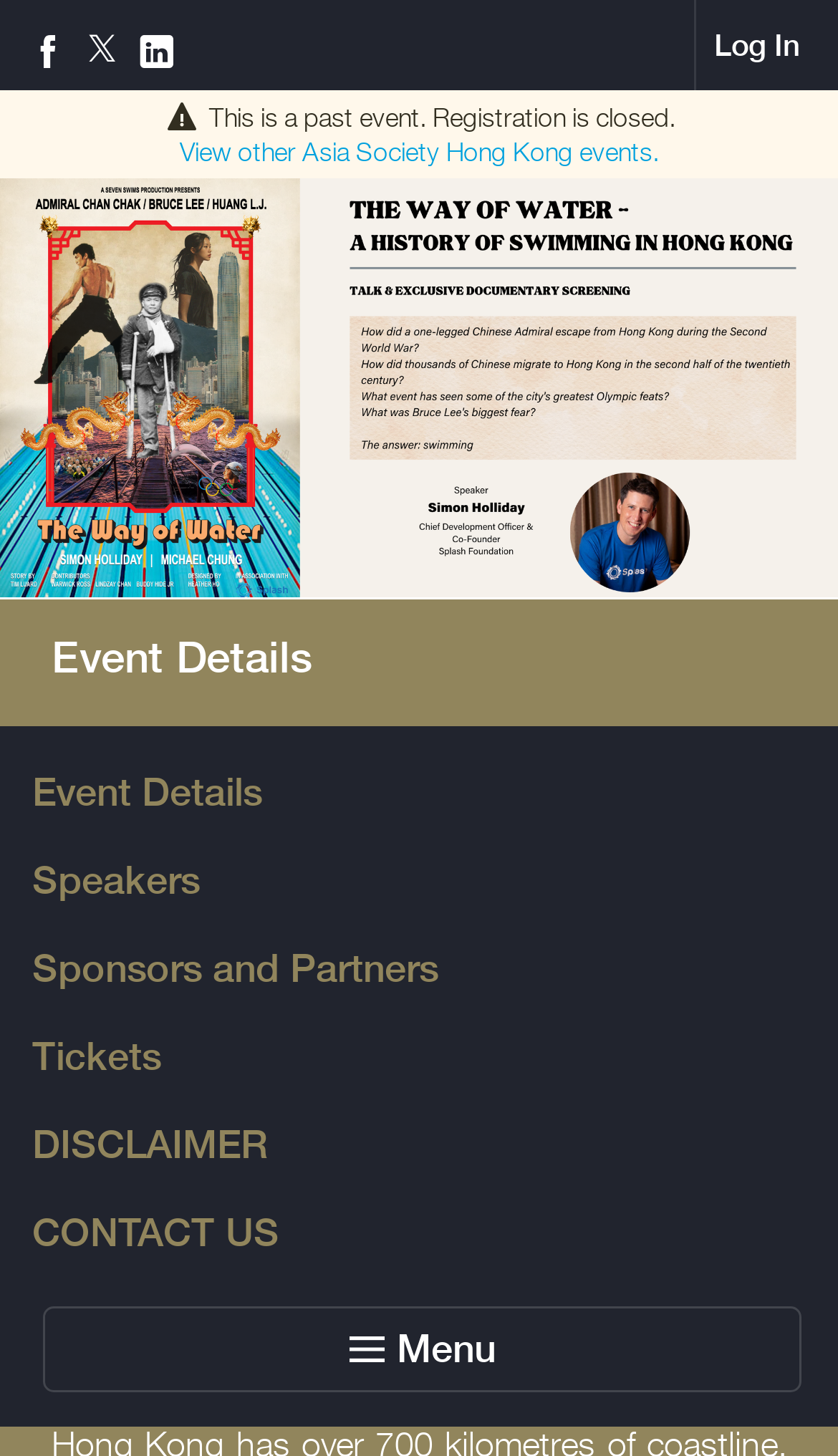Please answer the following question using a single word or phrase: 
What is the name of the theater where the event is held?

Miller Theater